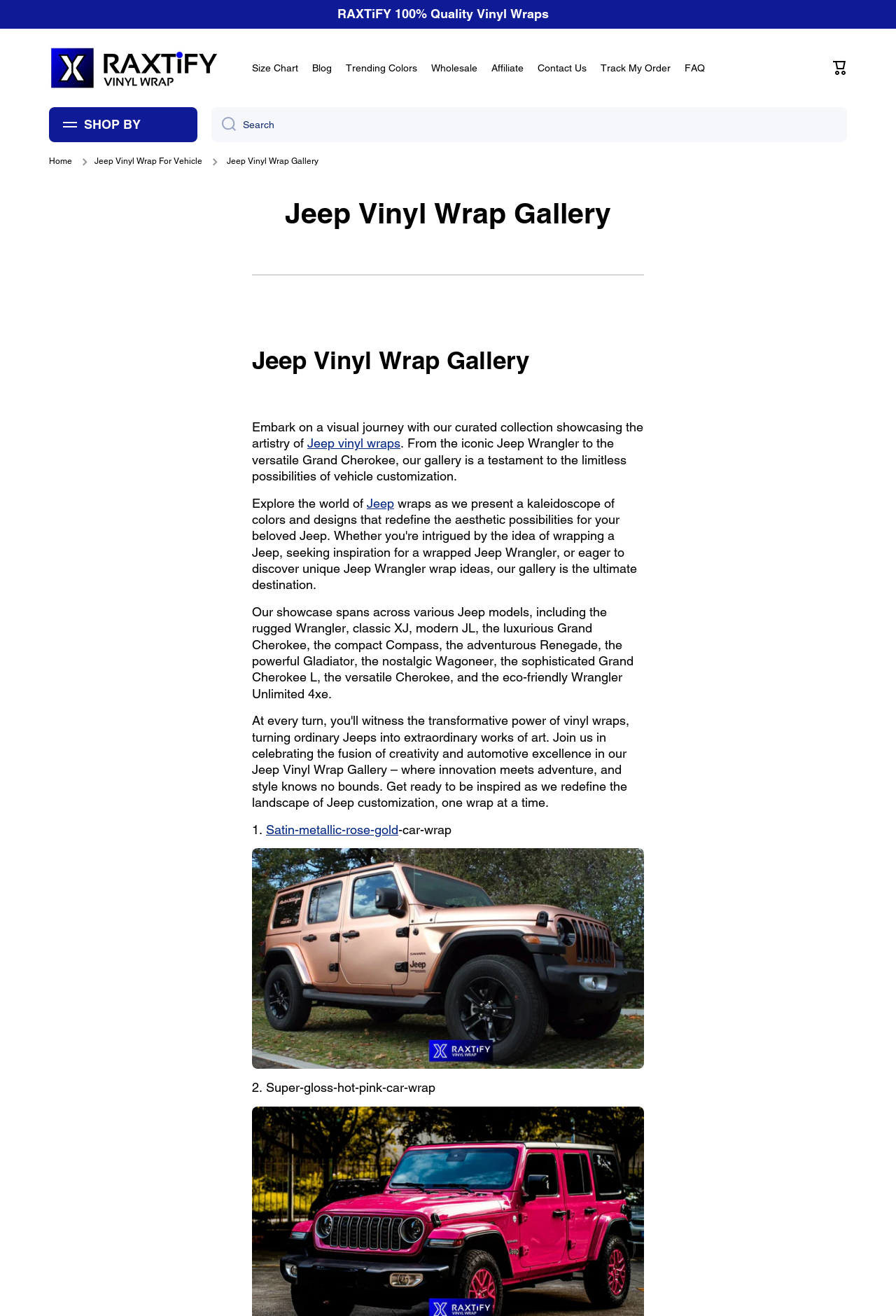How many links are there in the navigation menu?
Based on the image, give a concise answer in the form of a single word or short phrase.

9